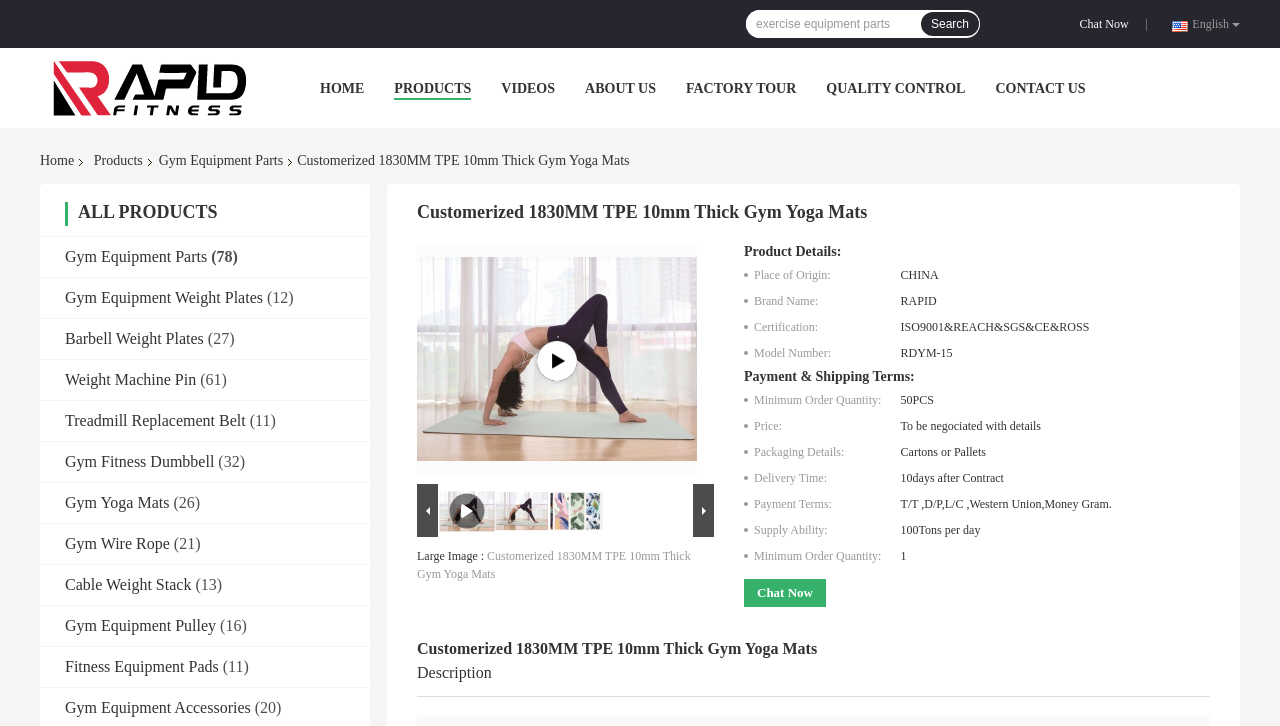Identify the bounding box coordinates for the UI element described as follows: "Käytetty tietokone tukee kiertotaloutta". Ensure the coordinates are four float numbers between 0 and 1, formatted as [left, top, right, bottom].

None